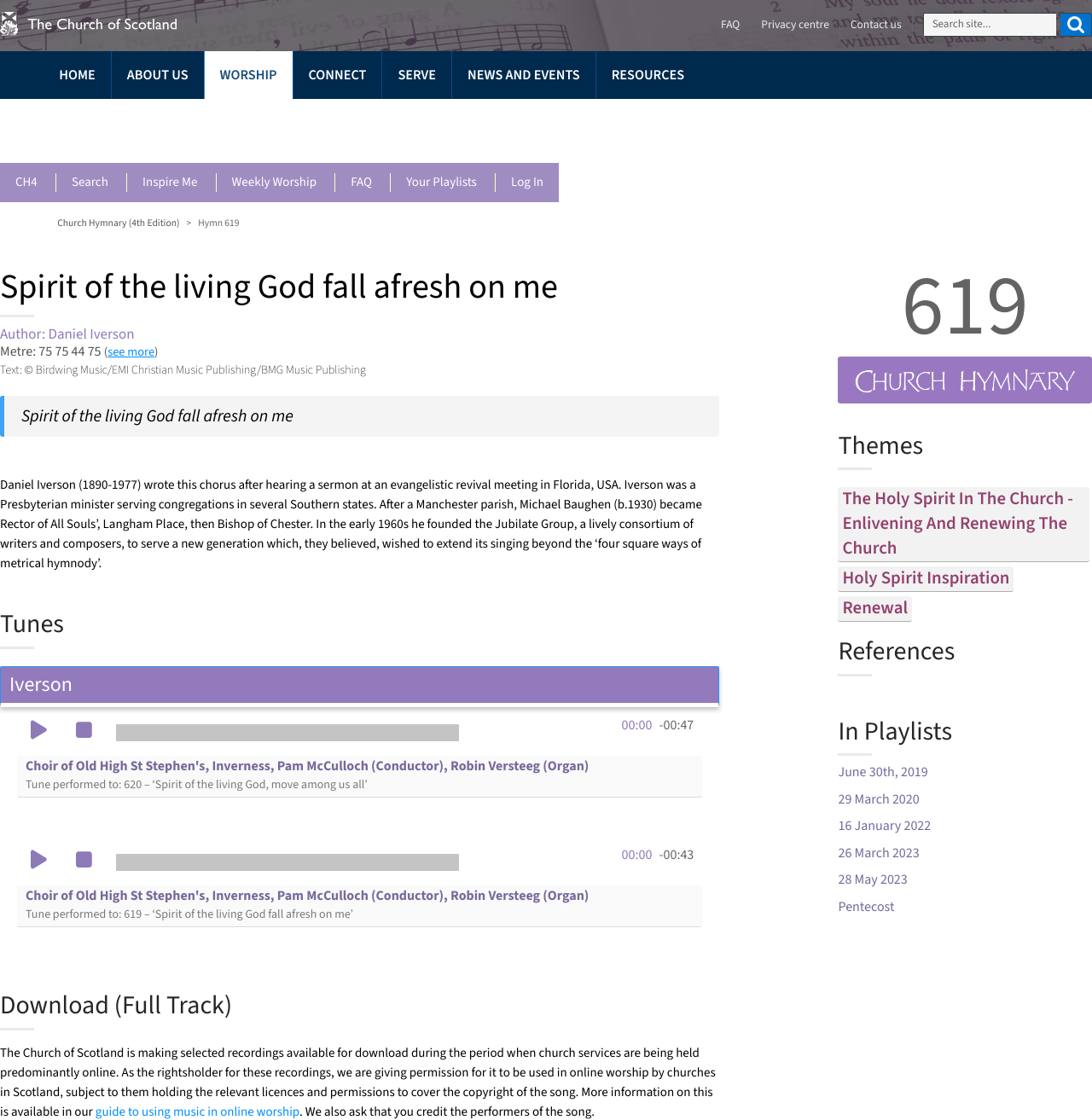Refer to the image and offer a detailed explanation in response to the question: What is the name of the church?

I found the answer by looking at the top-left corner of the webpage, where it says 'The Church of Scotland' in a prominent font, indicating that it is the name of the church.